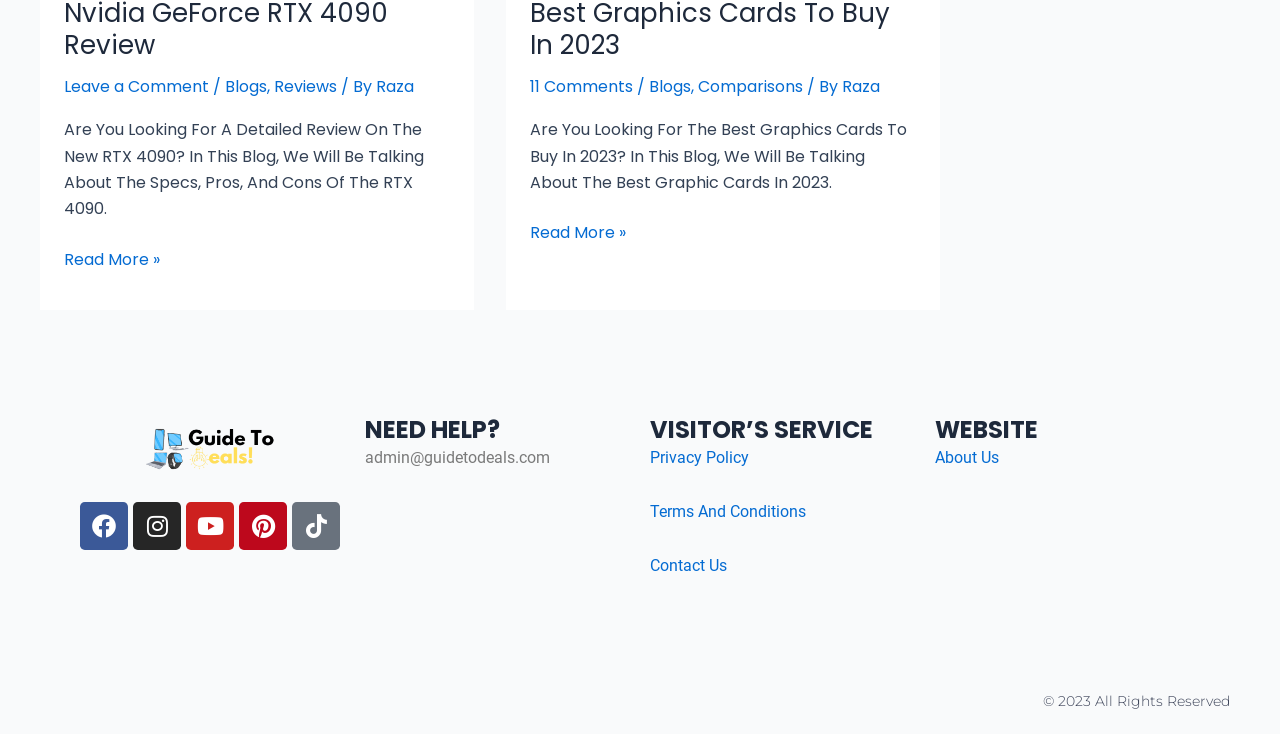Highlight the bounding box coordinates of the element that should be clicked to carry out the following instruction: "Click on 'Leave a Comment'". The coordinates must be given as four float numbers ranging from 0 to 1, i.e., [left, top, right, bottom].

[0.05, 0.102, 0.163, 0.133]